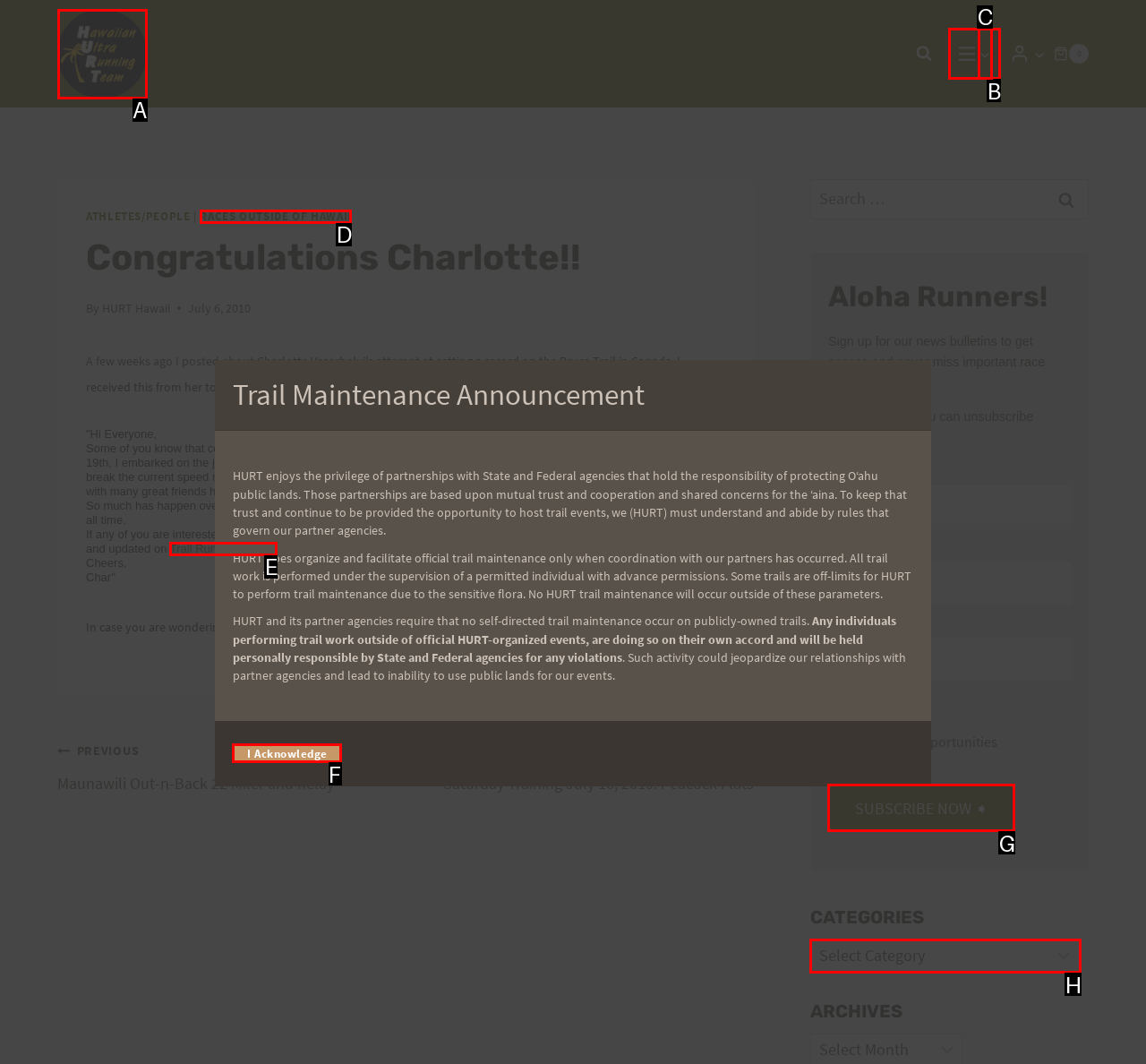Select the correct HTML element to complete the following task: Click the 'I Acknowledge' link
Provide the letter of the choice directly from the given options.

F